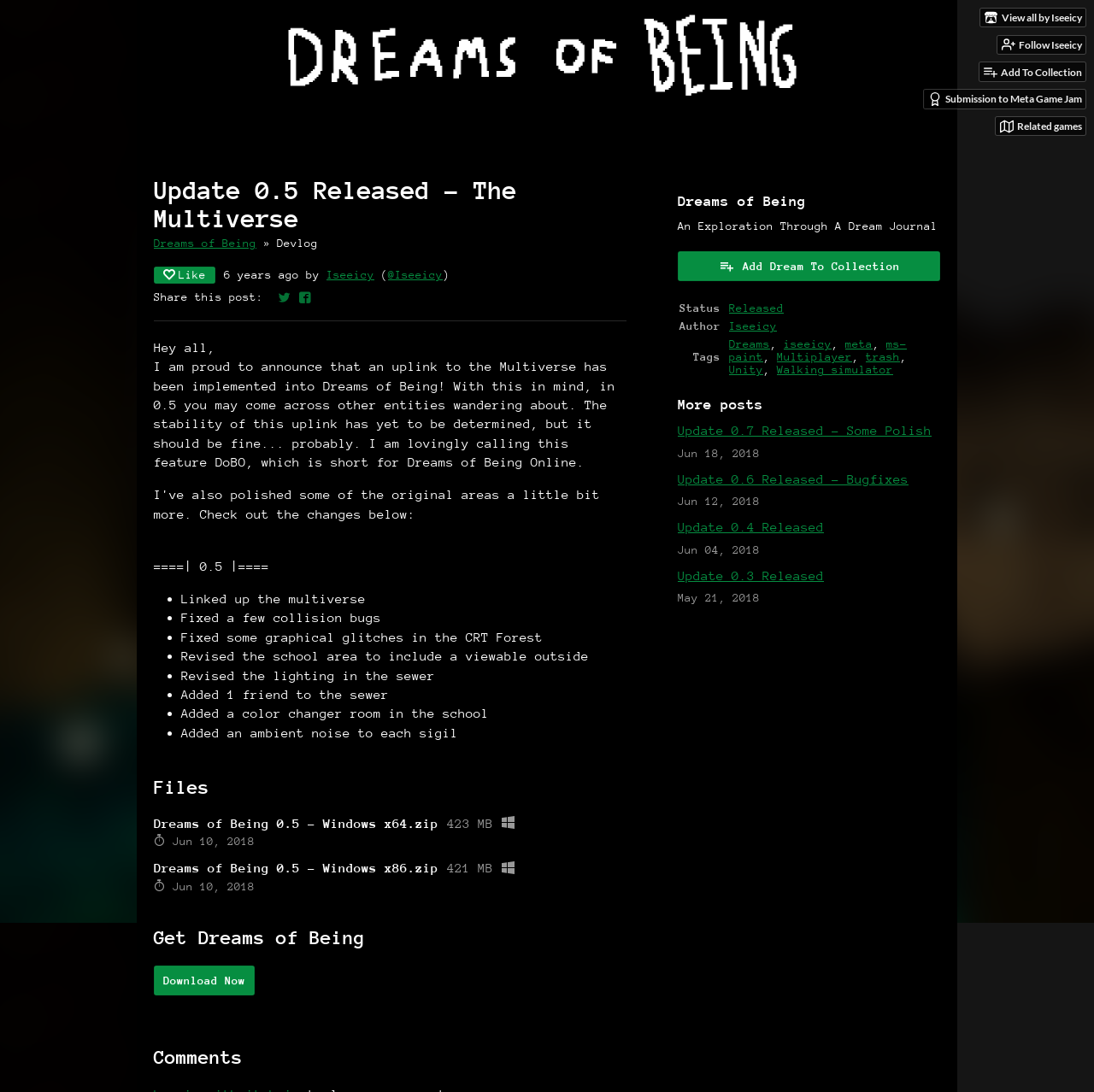What is the name of the game?
Using the information from the image, answer the question thoroughly.

I found the answer by looking at the heading 'Dreams of Being' and the text 'An Exploration Through A Dream Journal' which suggests that Dreams of Being is the name of the game.